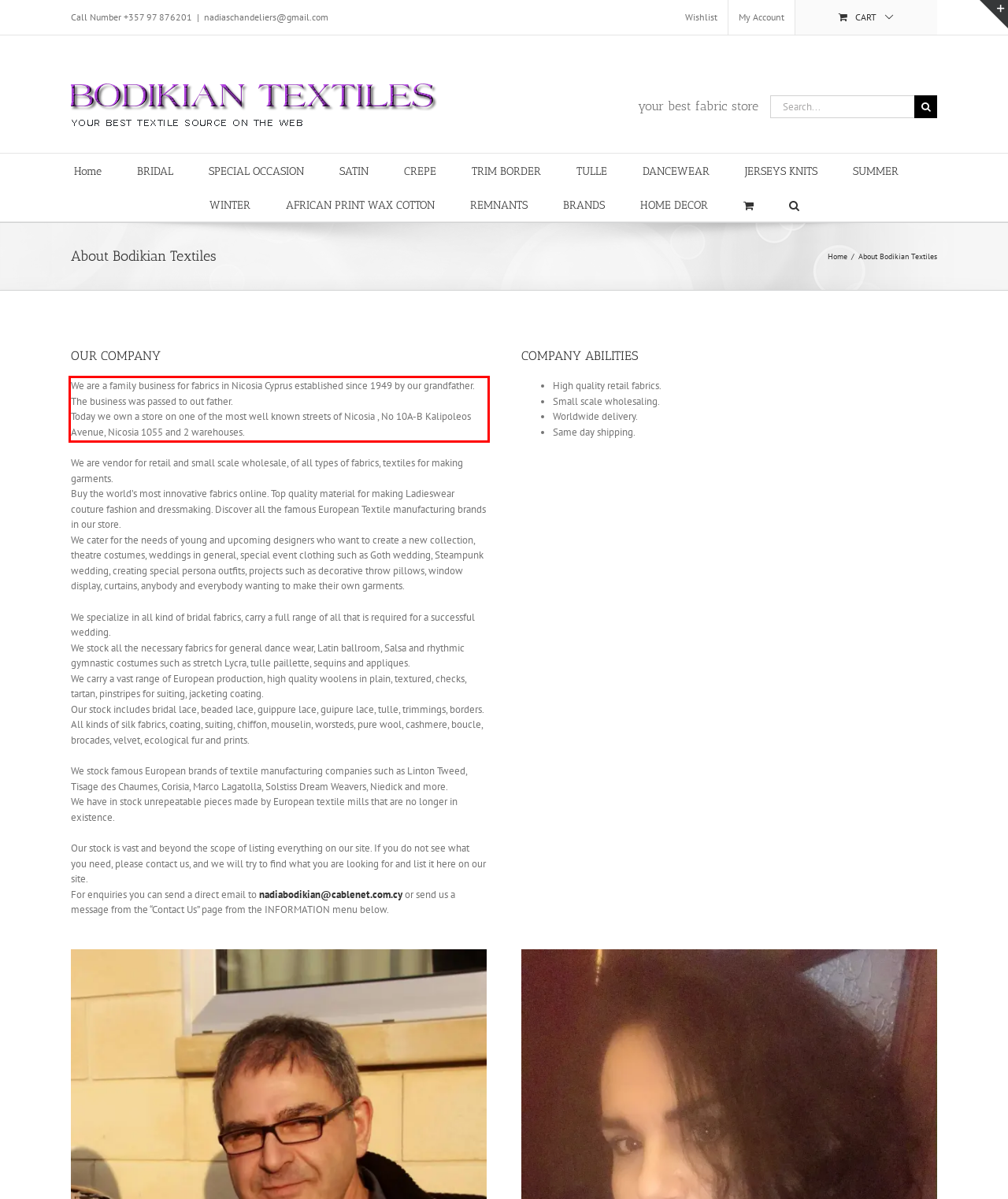Please take the screenshot of the webpage, find the red bounding box, and generate the text content that is within this red bounding box.

We are a family business for fabrics in Nicosia Cyprus established since 1949 by our grandfather. The business was passed to out father. Today we own a store on one of the most well known streets of Nicosia , No 10A-B Kalipoleos Avenue, Nicosia 1055 and 2 warehouses.